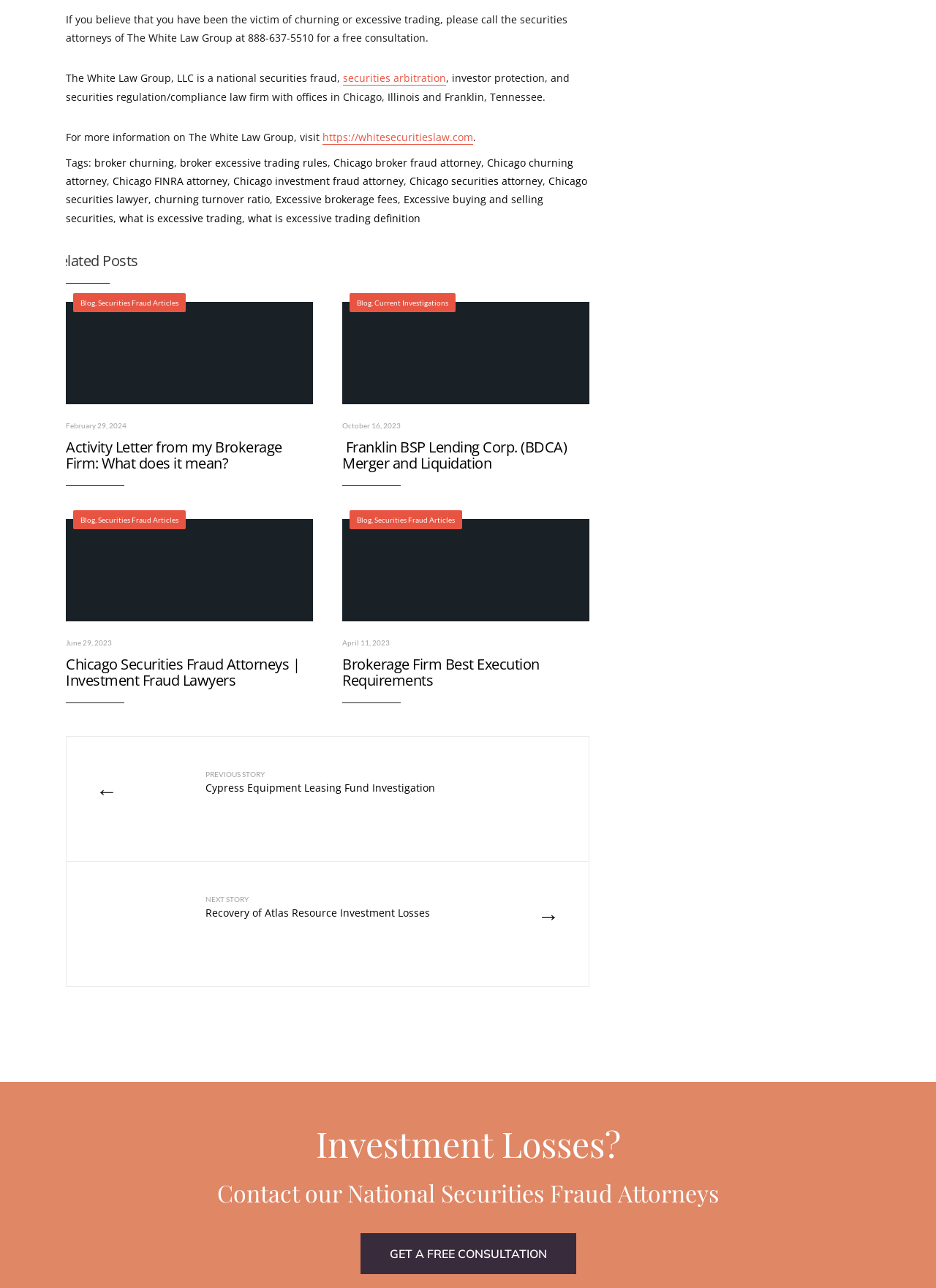Locate the bounding box coordinates of the element you need to click to accomplish the task described by this instruction: "Get a free consultation".

[0.385, 0.957, 0.615, 0.989]